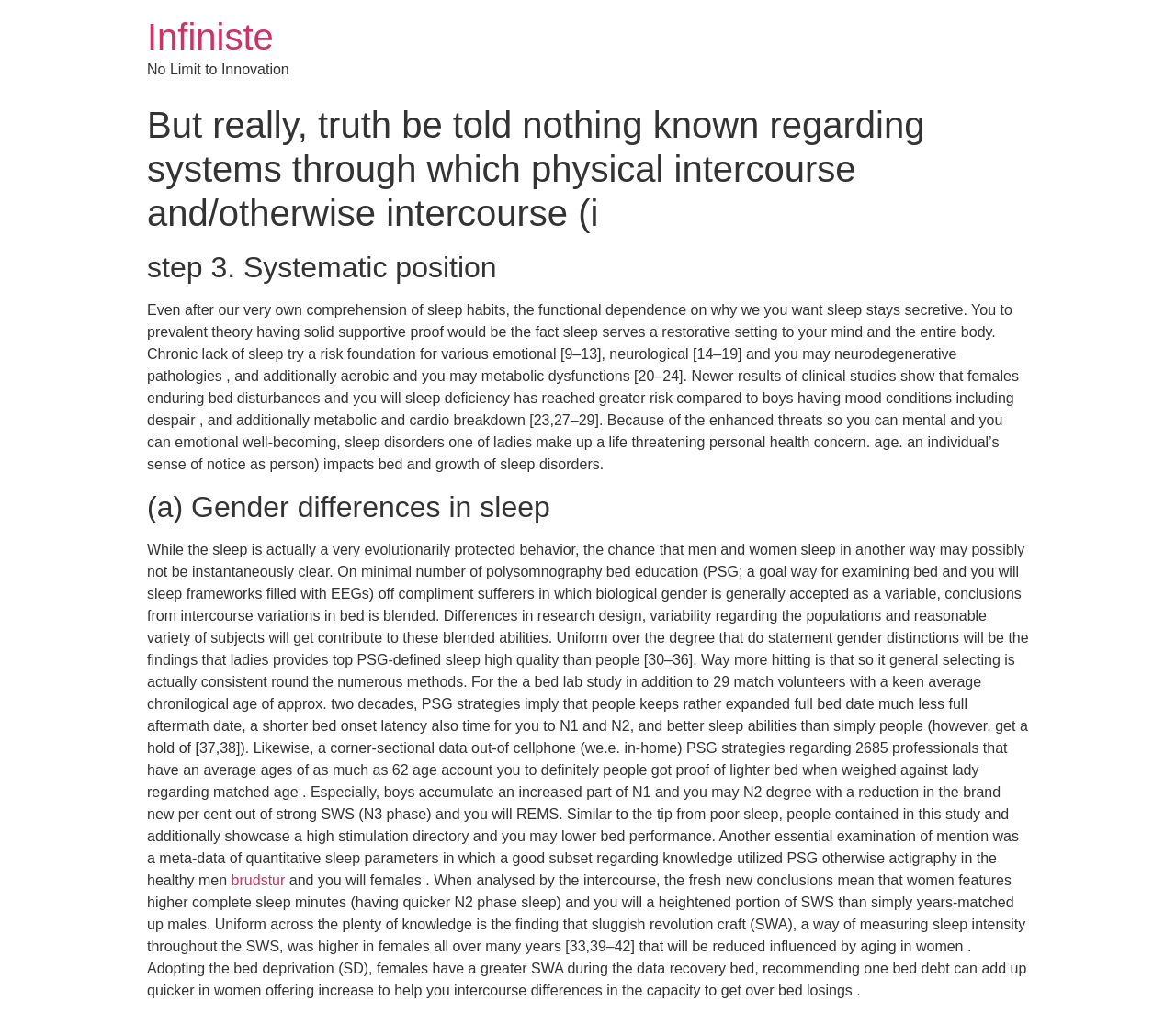What is the main topic of this webpage?
Please give a detailed and thorough answer to the question, covering all relevant points.

Based on the content of the webpage, it appears to be discussing the differences in sleep patterns between men and women, including the effects of sleep deprivation and the potential risks associated with it.